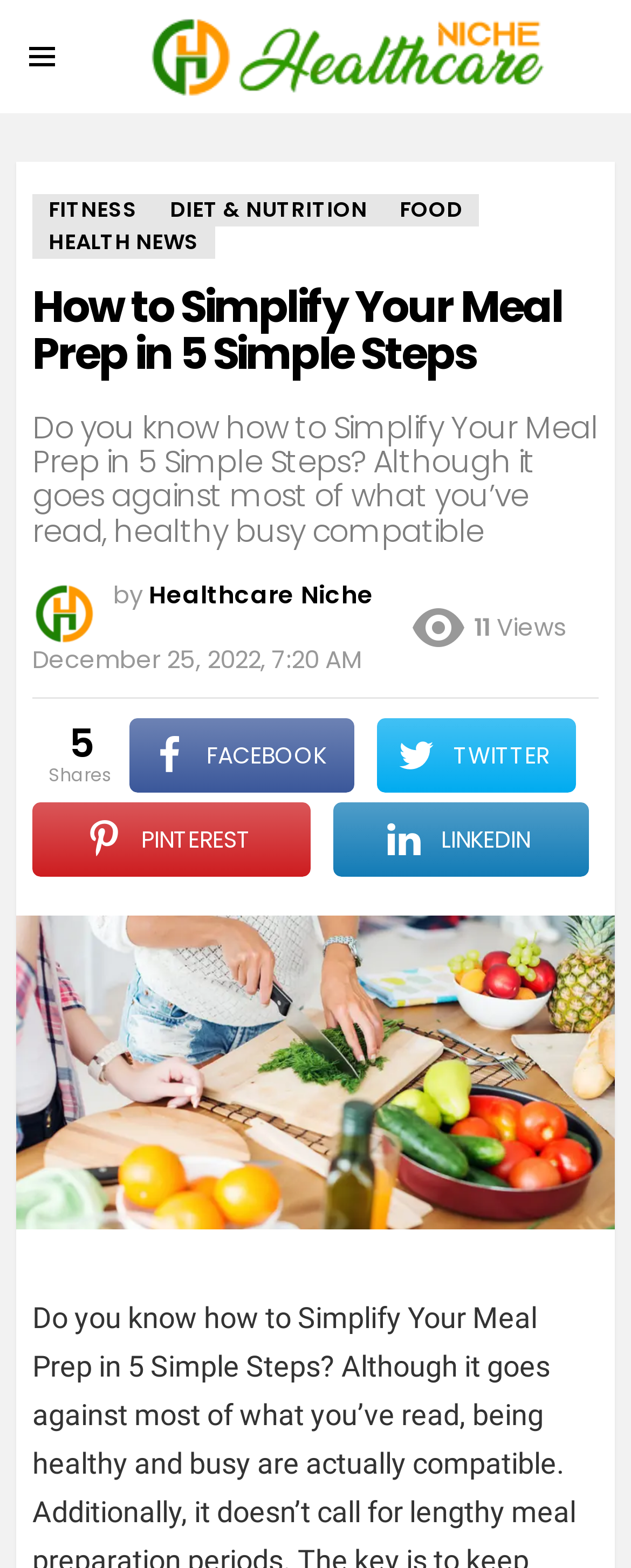Pinpoint the bounding box coordinates of the area that must be clicked to complete this instruction: "Share the article on FACEBOOK".

[0.205, 0.458, 0.56, 0.506]